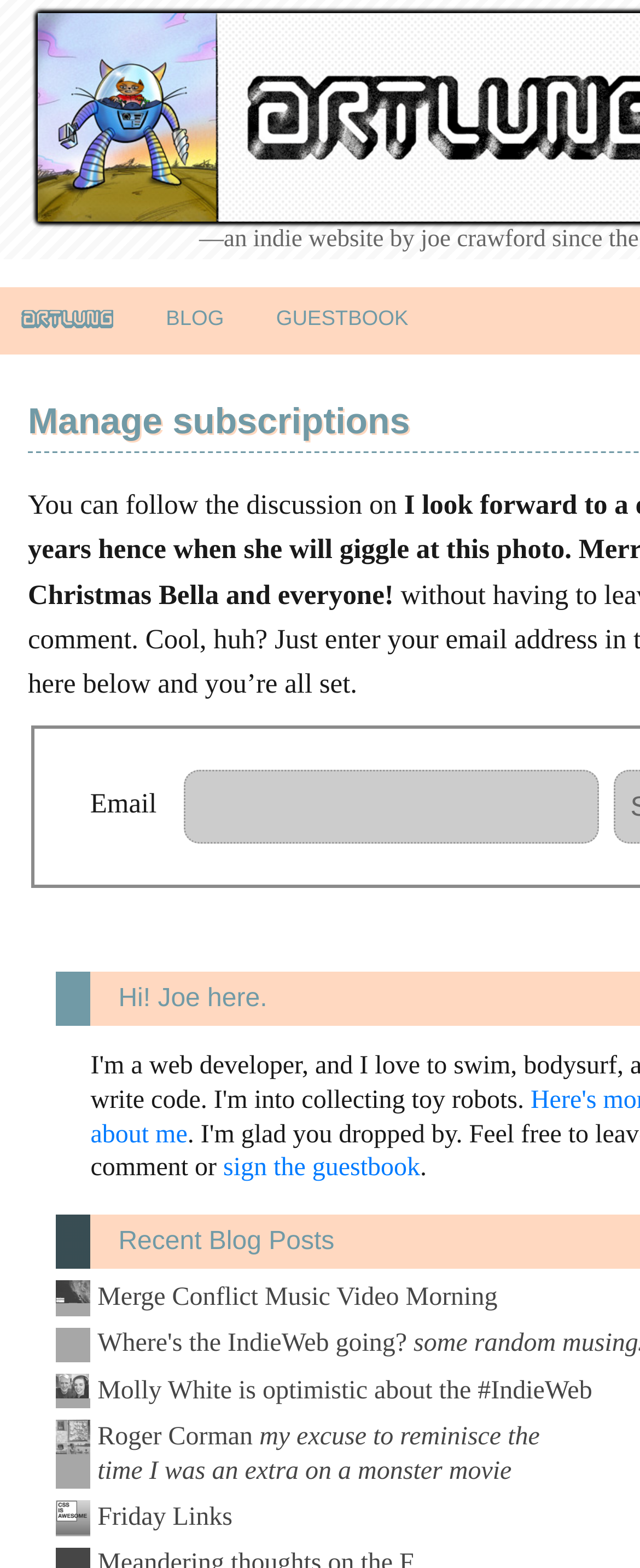Kindly determine the bounding box coordinates of the area that needs to be clicked to fulfill this instruction: "enter email".

[0.288, 0.491, 0.937, 0.538]